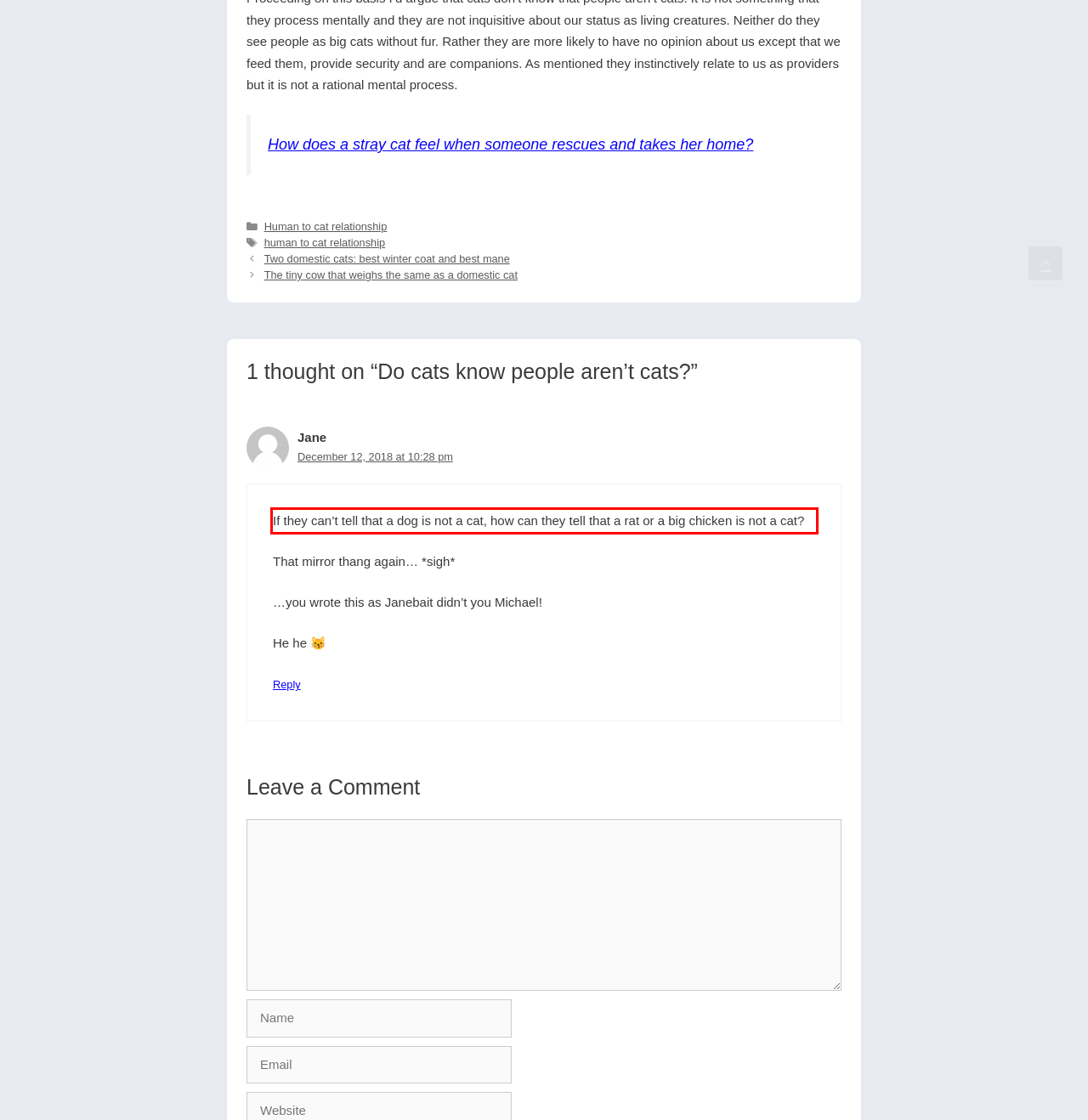Please analyze the provided webpage screenshot and perform OCR to extract the text content from the red rectangle bounding box.

If they can’t tell that a dog is not a cat, how can they tell that a rat or a big chicken is not a cat?